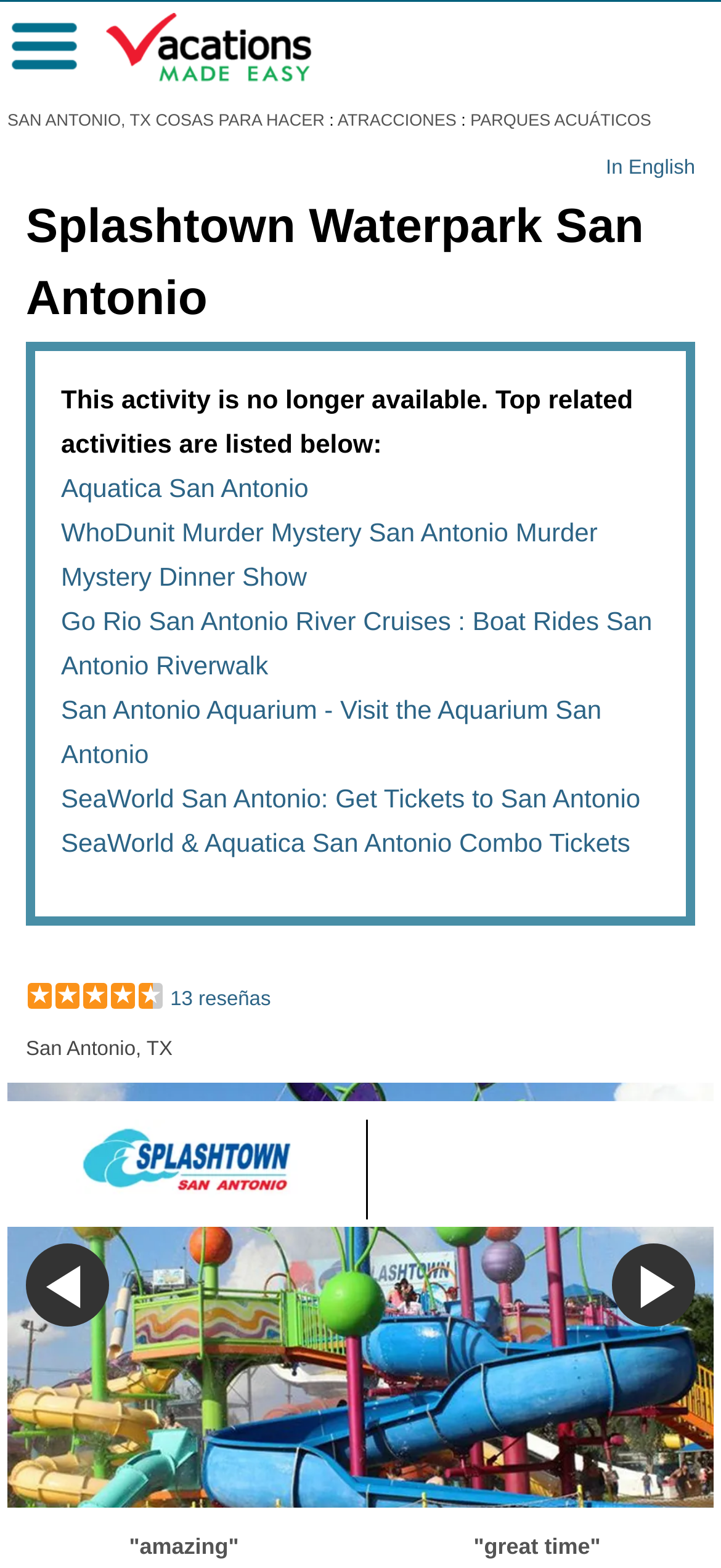Determine the bounding box coordinates of the region to click in order to accomplish the following instruction: "Explore the Gallery". Provide the coordinates as four float numbers between 0 and 1, specifically [left, top, right, bottom].

[0.01, 0.69, 0.99, 0.962]